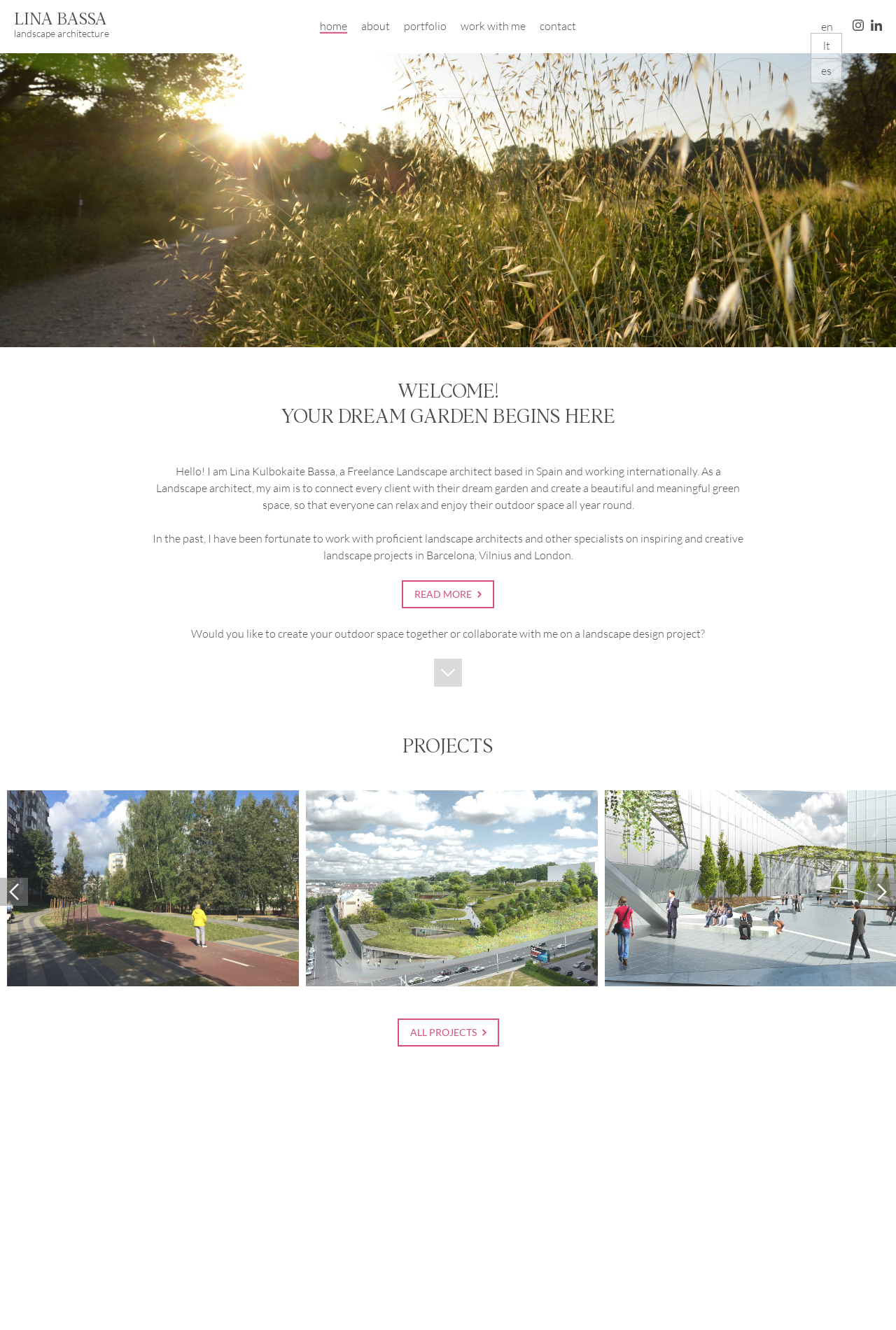Locate the UI element described by SESKINES AVENUEVilnius | Lithuania and provide its bounding box coordinates. Use the format (top-left x, top-left y, bottom-right x, bottom-right y) with all values as floating point numbers between 0 and 1.

[0.341, 0.594, 0.667, 0.742]